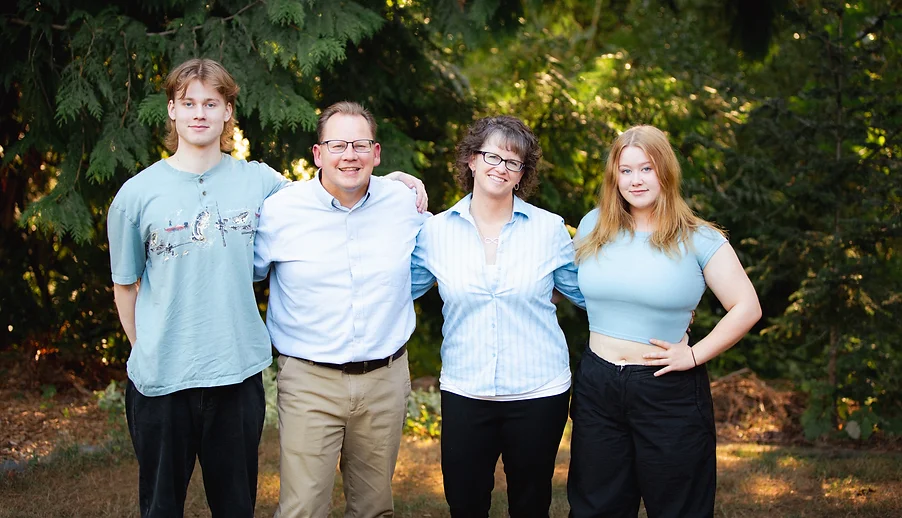Give a detailed account of the elements present in the image.

In a warmly lit outdoor setting, a family poses together with smiles, embodying a sense of unity and affection. On the left, a young man with shoulder-length hair dressed in a light blue shirt stands with his arms casually at his sides. Next to him is a man in a light blue shirt, paired with khaki pants, exhibiting a friendly demeanor as he places an arm around the woman beside him. The woman, wearing a button-down shirt and glasses, stands confidently with a slight smile. To the right, a young woman in a light blue crop top and black pants stands with one hand on her hip, radiating a relaxed yet stylish vibe. The lush green backdrop enhances the photo's warmth, highlighting the family's close bond and the joy of being together.